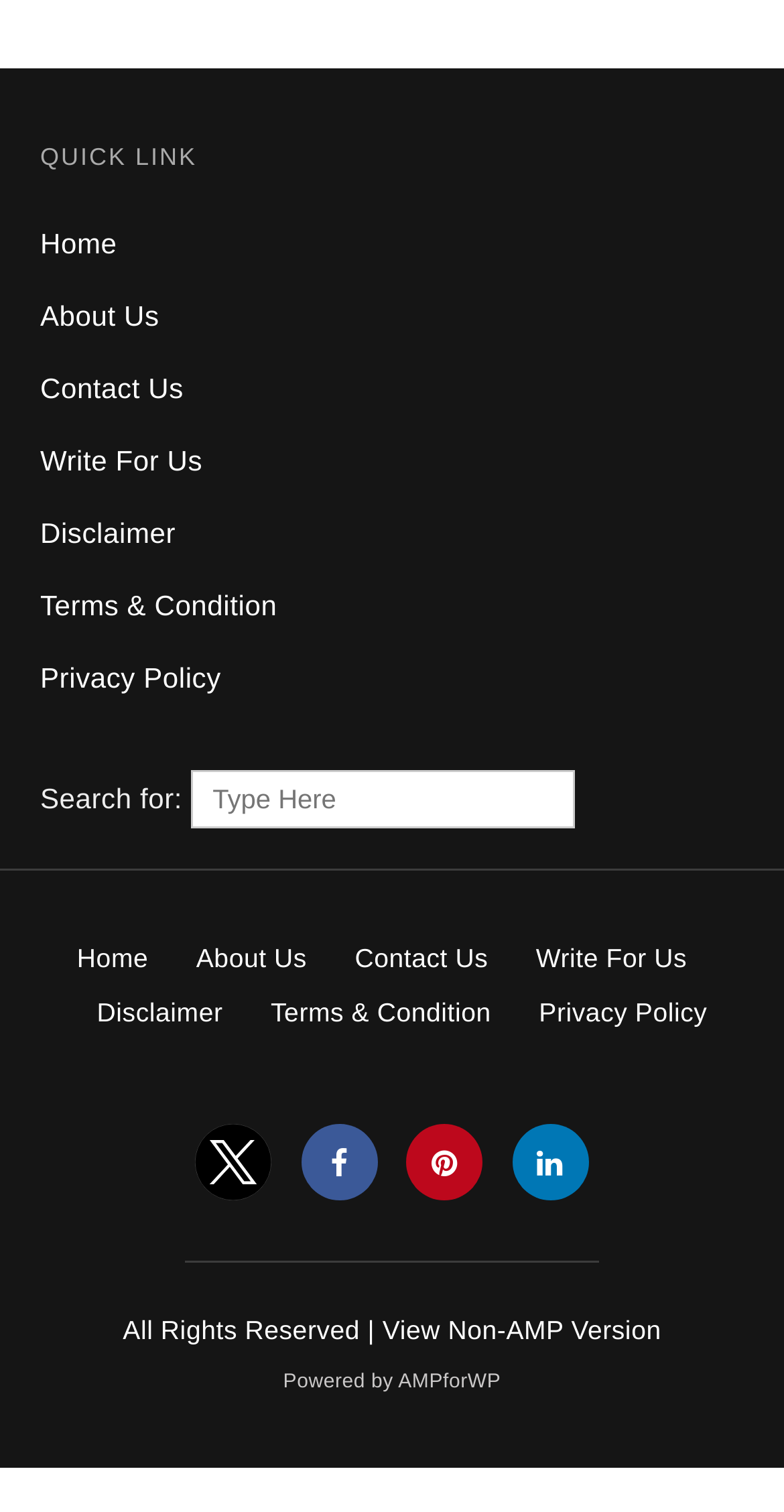Find the bounding box coordinates for the area that should be clicked to accomplish the instruction: "Explore federal communications commission".

None